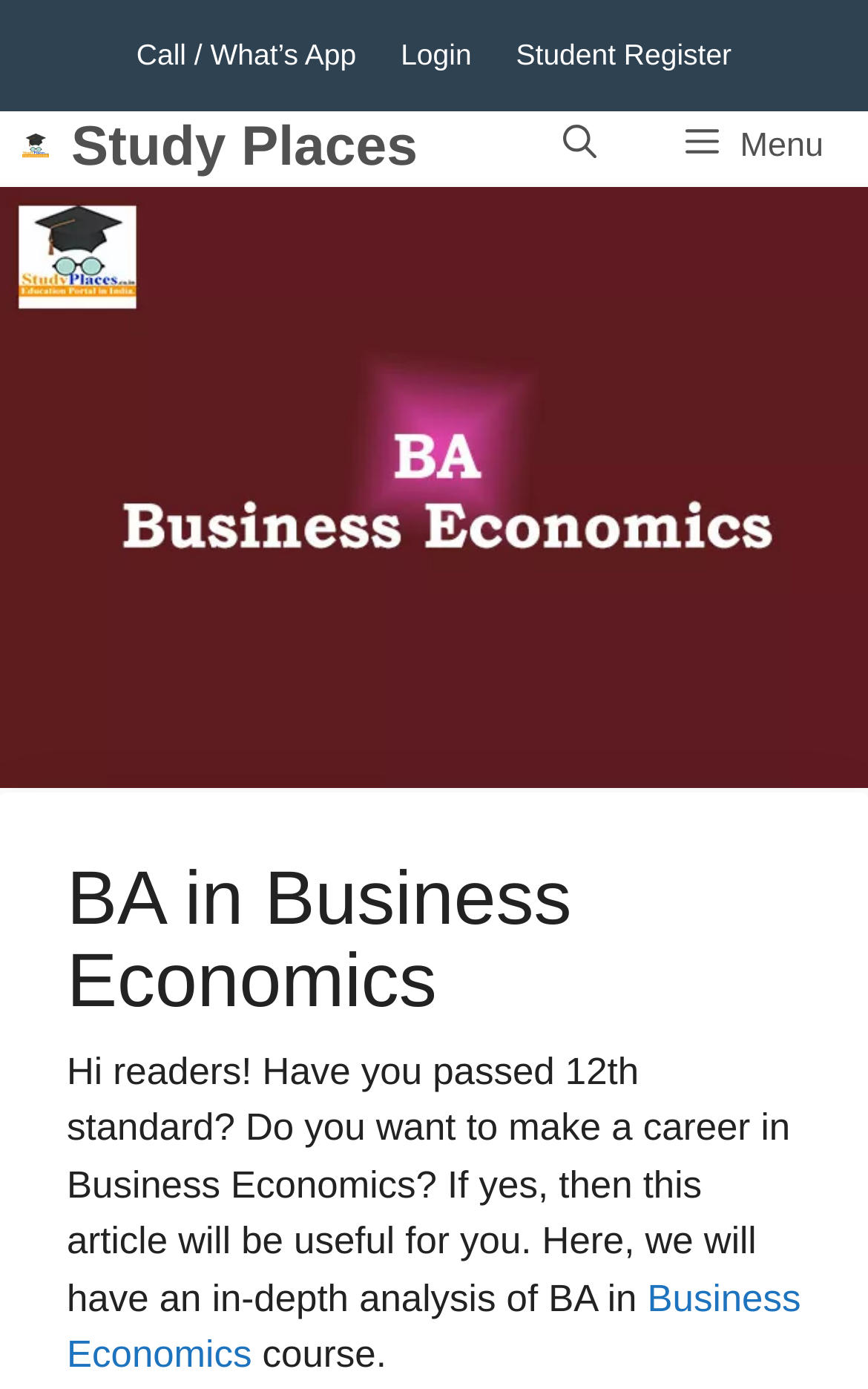Show the bounding box coordinates for the HTML element as described: "Login".

[0.462, 0.027, 0.543, 0.051]